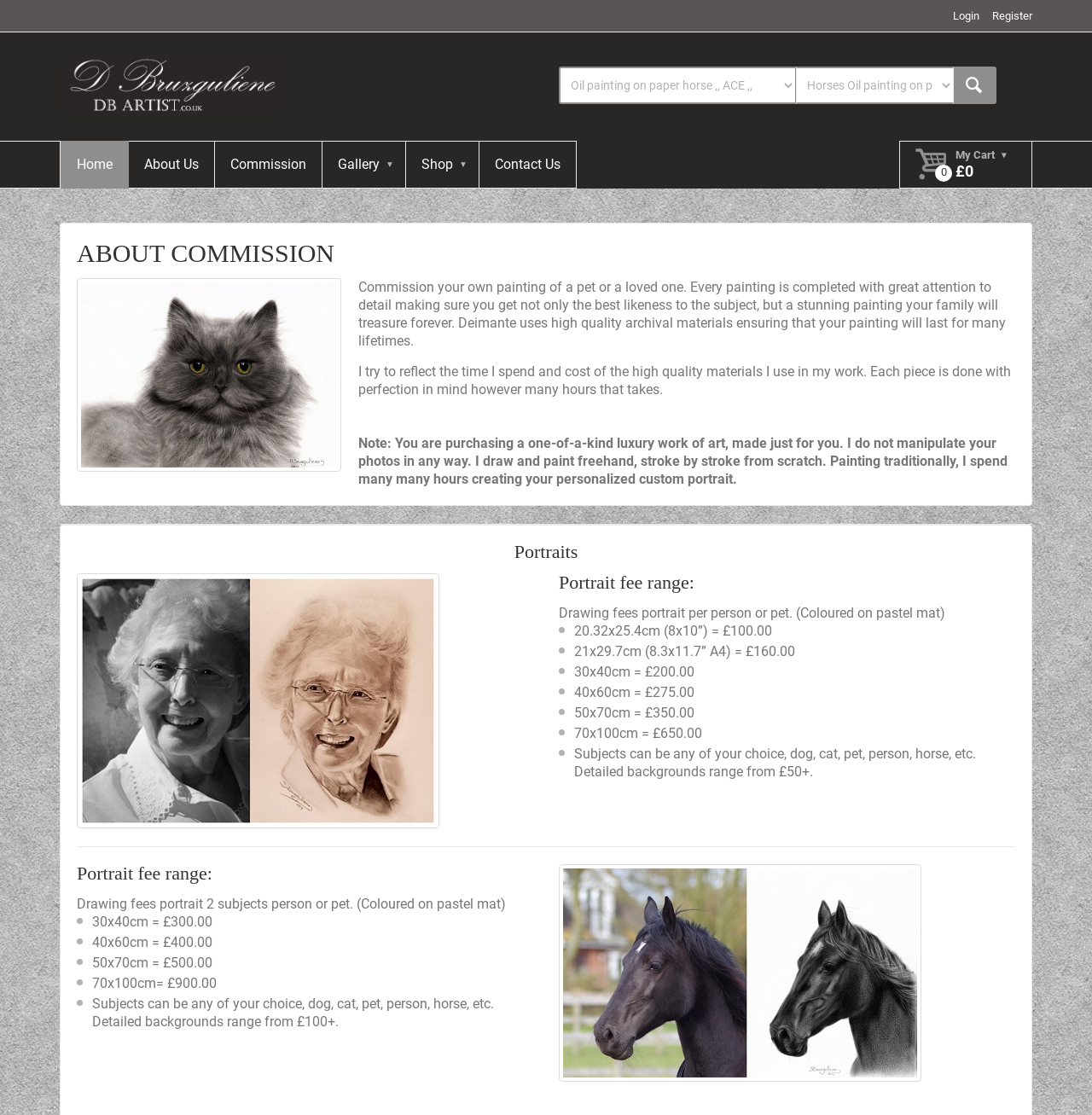Given the webpage screenshot, identify the bounding box of the UI element that matches this description: "My Cart £0".

[0.824, 0.126, 0.945, 0.169]